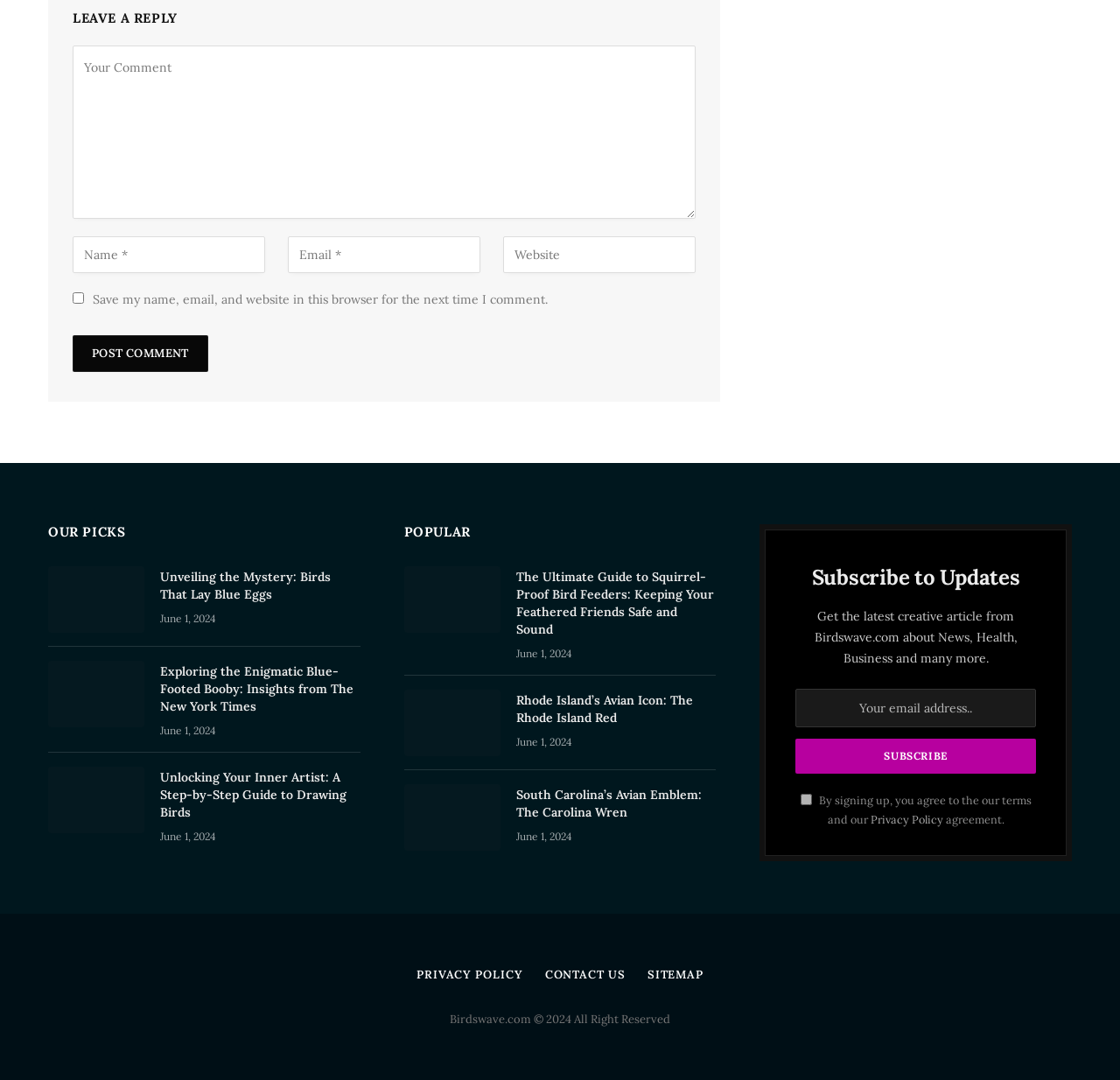Please determine the bounding box coordinates for the UI element described here. Use the format (top-left x, top-left y, bottom-right x, bottom-right y) with values bounded between 0 and 1: name="EMAIL" placeholder="Your email address.."

[0.71, 0.638, 0.925, 0.674]